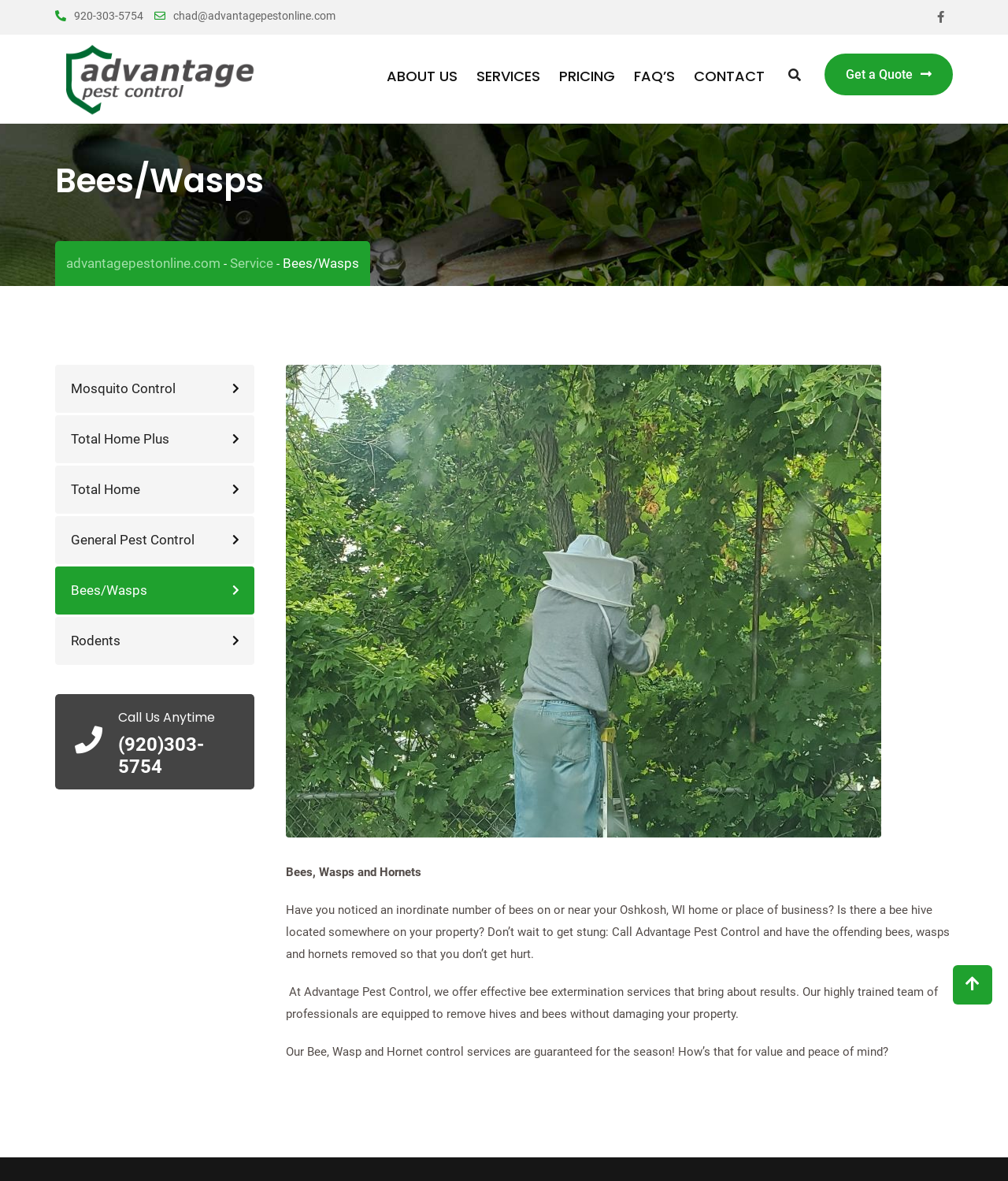What is the phone number to call for service?
Based on the screenshot, provide your answer in one word or phrase.

(920)303-5754